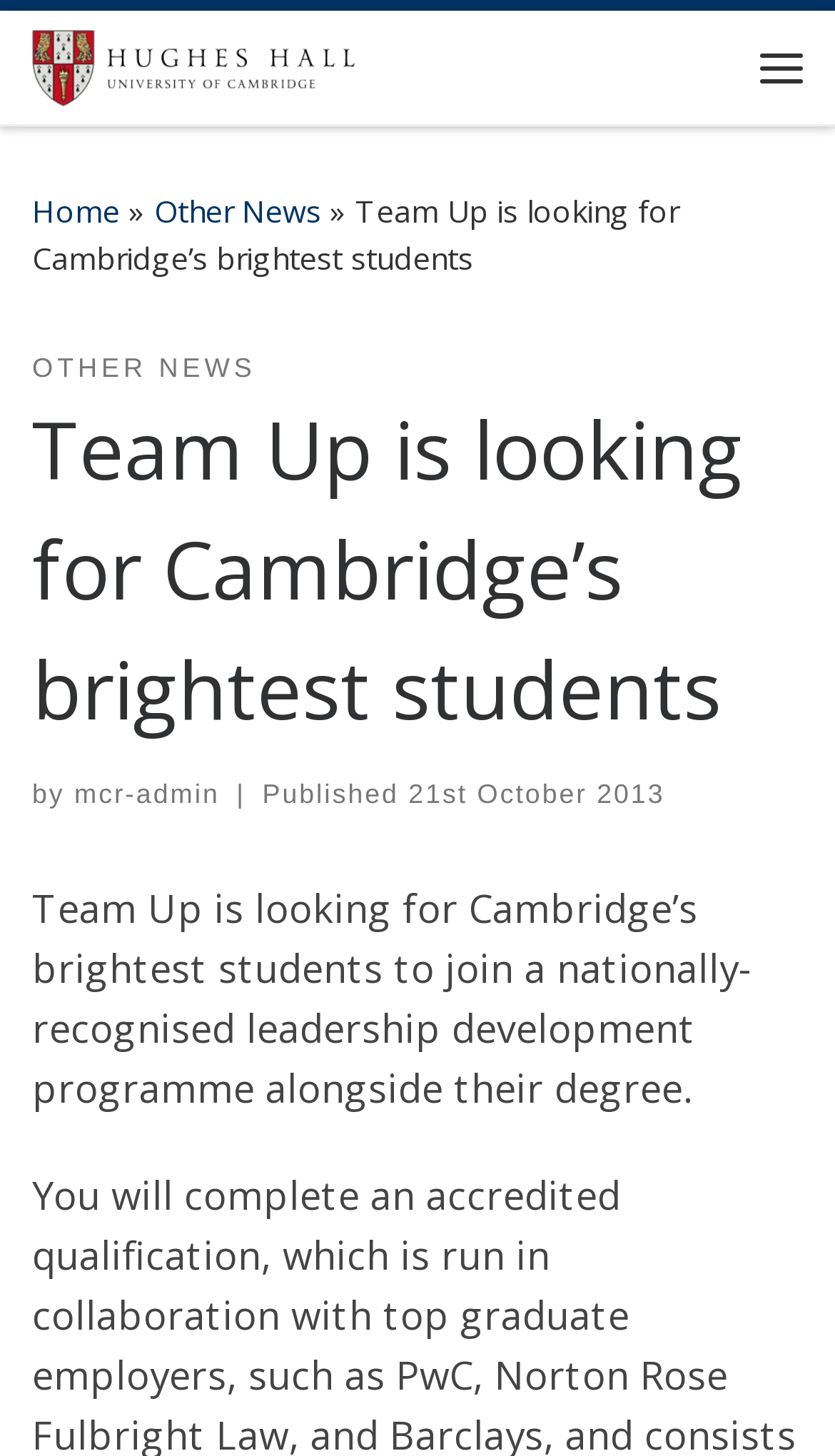Using the element description: "Other News", determine the bounding box coordinates. The coordinates should be in the format [left, top, right, bottom], with values between 0 and 1.

[0.185, 0.131, 0.385, 0.159]